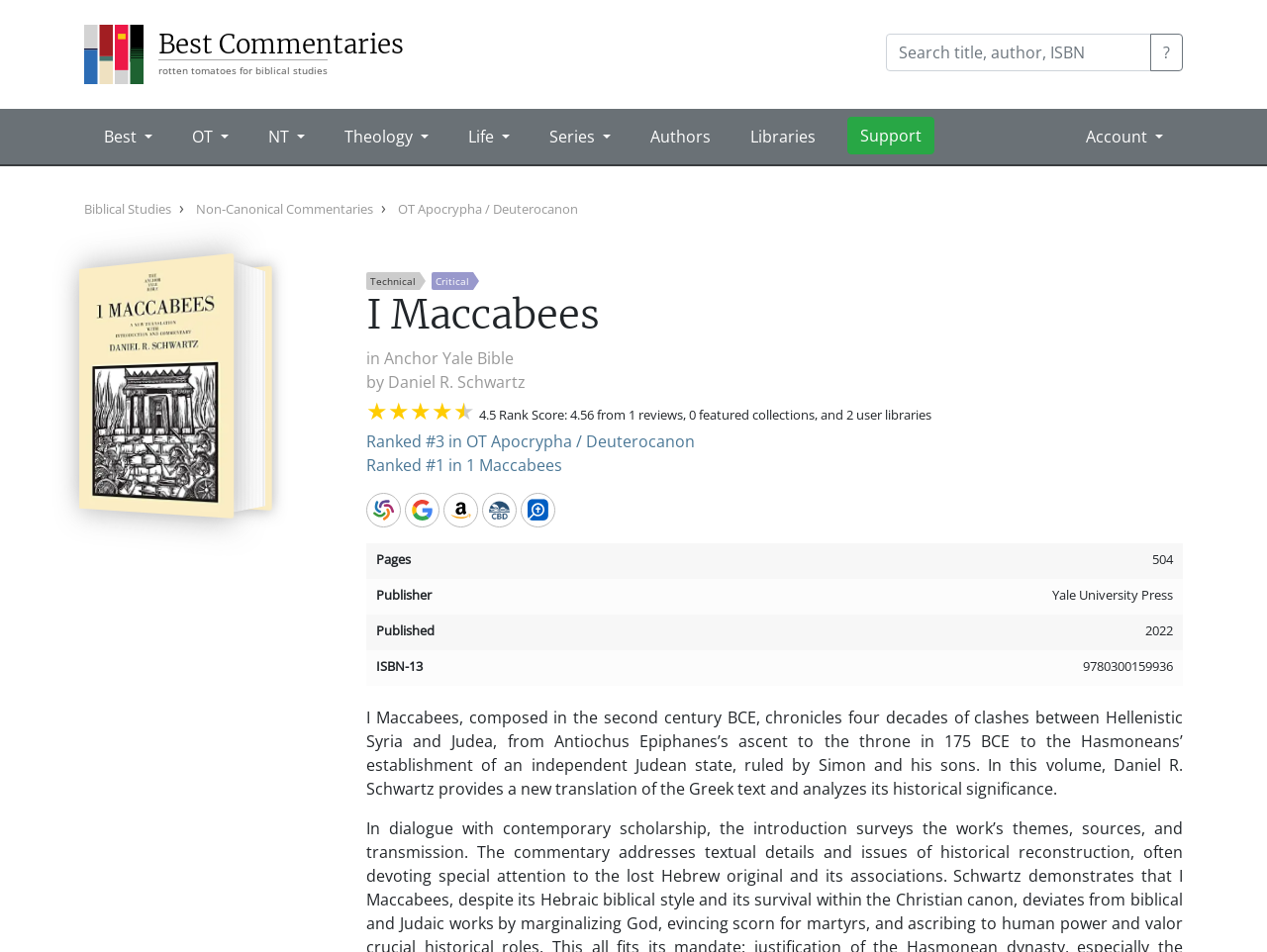Provide the bounding box coordinates for the area that should be clicked to complete the instruction: "View the 'I Maccabees' book details".

[0.289, 0.306, 0.934, 0.356]